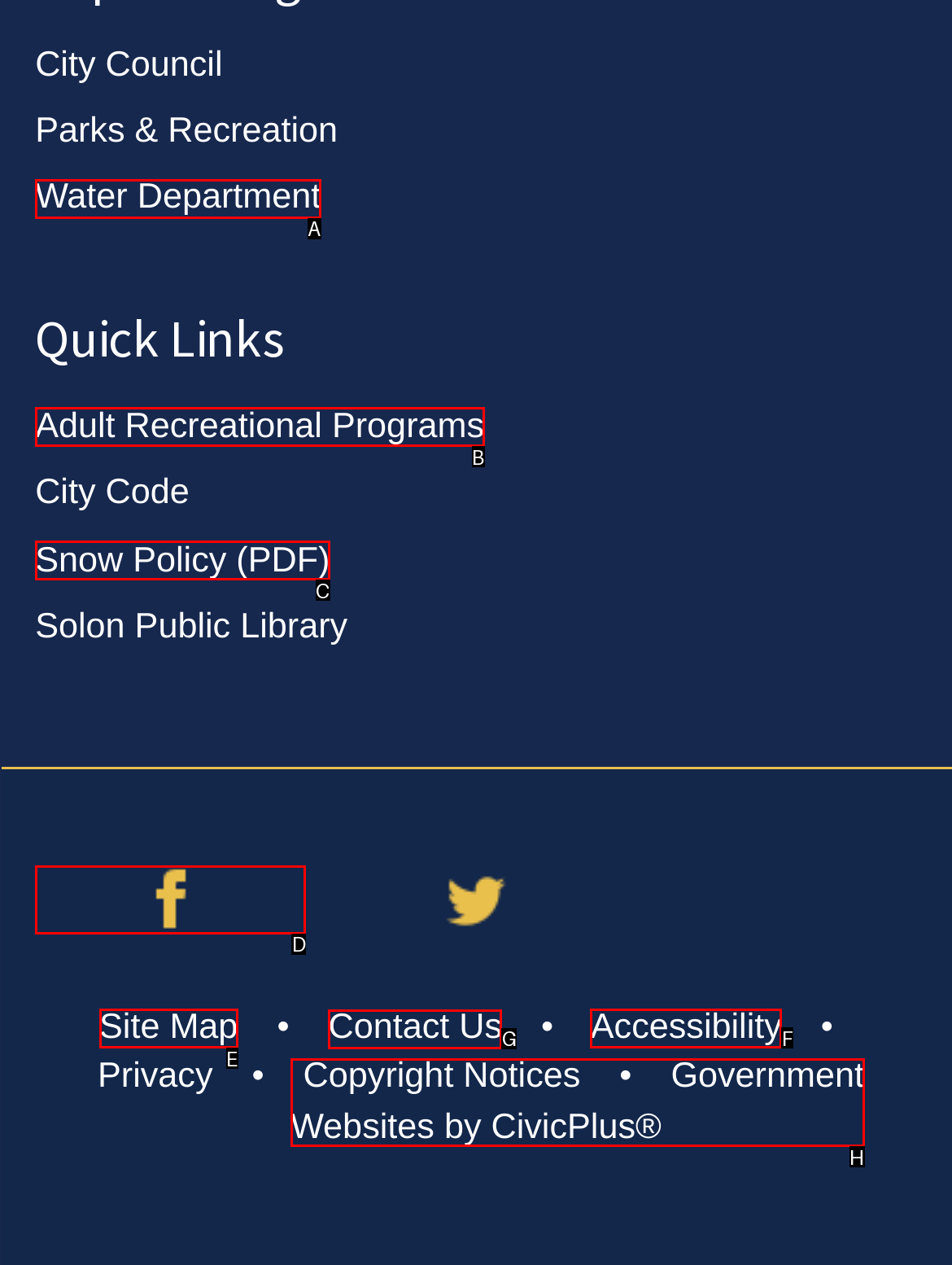Identify the correct UI element to click to follow this instruction: Contact Us
Respond with the letter of the appropriate choice from the displayed options.

G